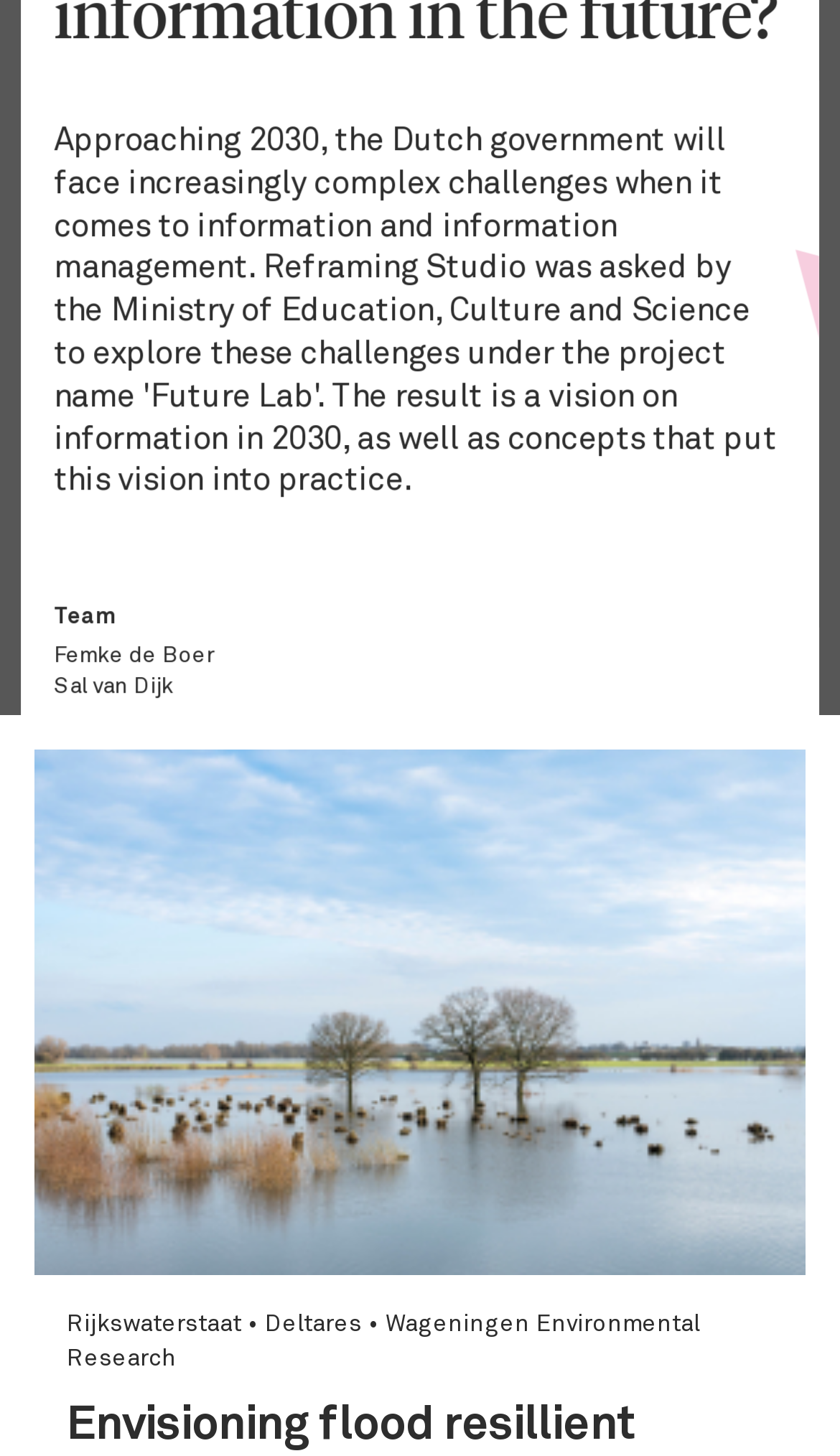From the webpage screenshot, identify the region described by Expertises. Provide the bounding box coordinates as (top-left x, top-left y, bottom-right x, bottom-right y), with each value being a floating point number between 0 and 1.

[0.064, 0.292, 0.2, 0.307]